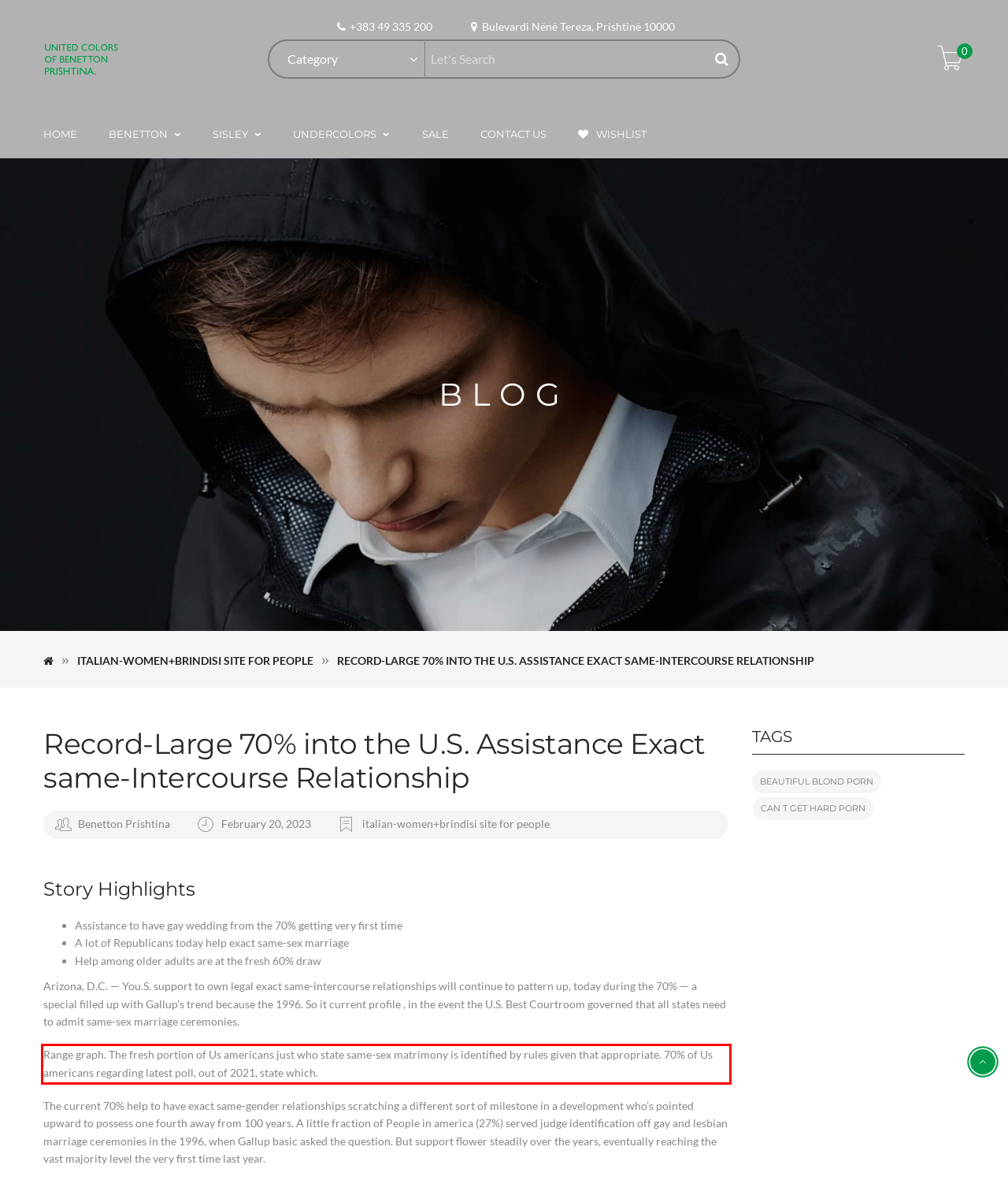Please take the screenshot of the webpage, find the red bounding box, and generate the text content that is within this red bounding box.

Range graph. The fresh portion of Us americans just who state same-sex matrimony is identified by rules given that appropriate. 70% of Us americans regarding latest poll, out of 2021, state which.